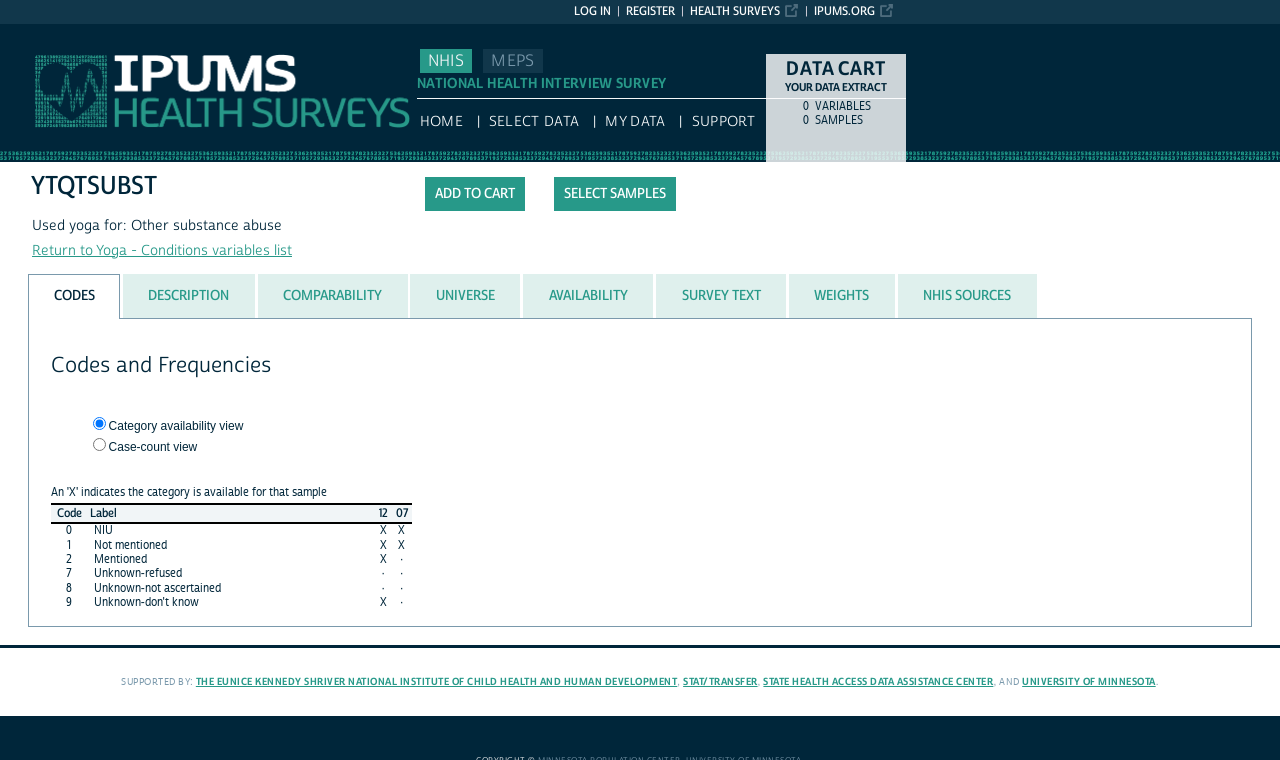Generate a comprehensive description of the webpage content.

The webpage is titled "IPUMS NHIS: descr: YTQTSUBST" and has a prominent link to "IPUMS.ORG" at the top right corner. Below this, there are several links to "HEALTH SURVEYS", "REGISTER", and "LOG IN" aligned horizontally. 

On the left side, there is a vertical menu with links to "NHIS", "MEPS", and "HOME". Below this menu, there are more links to "SELECT DATA", "MY DATA", and "SUPPORT". 

The main content area is divided into two sections. The top section has a heading "DATA CART" and a table with two columns labeled "0" and "VARIABLES". Below this table, there is a button "Add to cart" and a link "SELECT SAMPLES". 

The bottom section has a tab list with eight tabs labeled "CODES", "DESCRIPTION", "COMPARABILITY", "UNIVERSE", "AVAILABILITY", "SURVEY TEXT", "WEIGHTS", and "NHIS SOURCES". The "CODES" tab is currently selected and displays a table with three columns labeled "Code", "Label", and "12" and "07". The table has three rows with data, including codes, labels, and availability information for 2012 and 2007 NHIS surveys. 

At the top of the page, there is a heading "NATIONAL HEALTH INTERVIEW SURVEY" and a link "IPUMS NHIS" on the left side. On the right side, there is a static text "YTQTSUBST" and a description "Used yoga for: Other substance abuse". There is also a link "Return to Yoga - Conditions variables list" below this description.